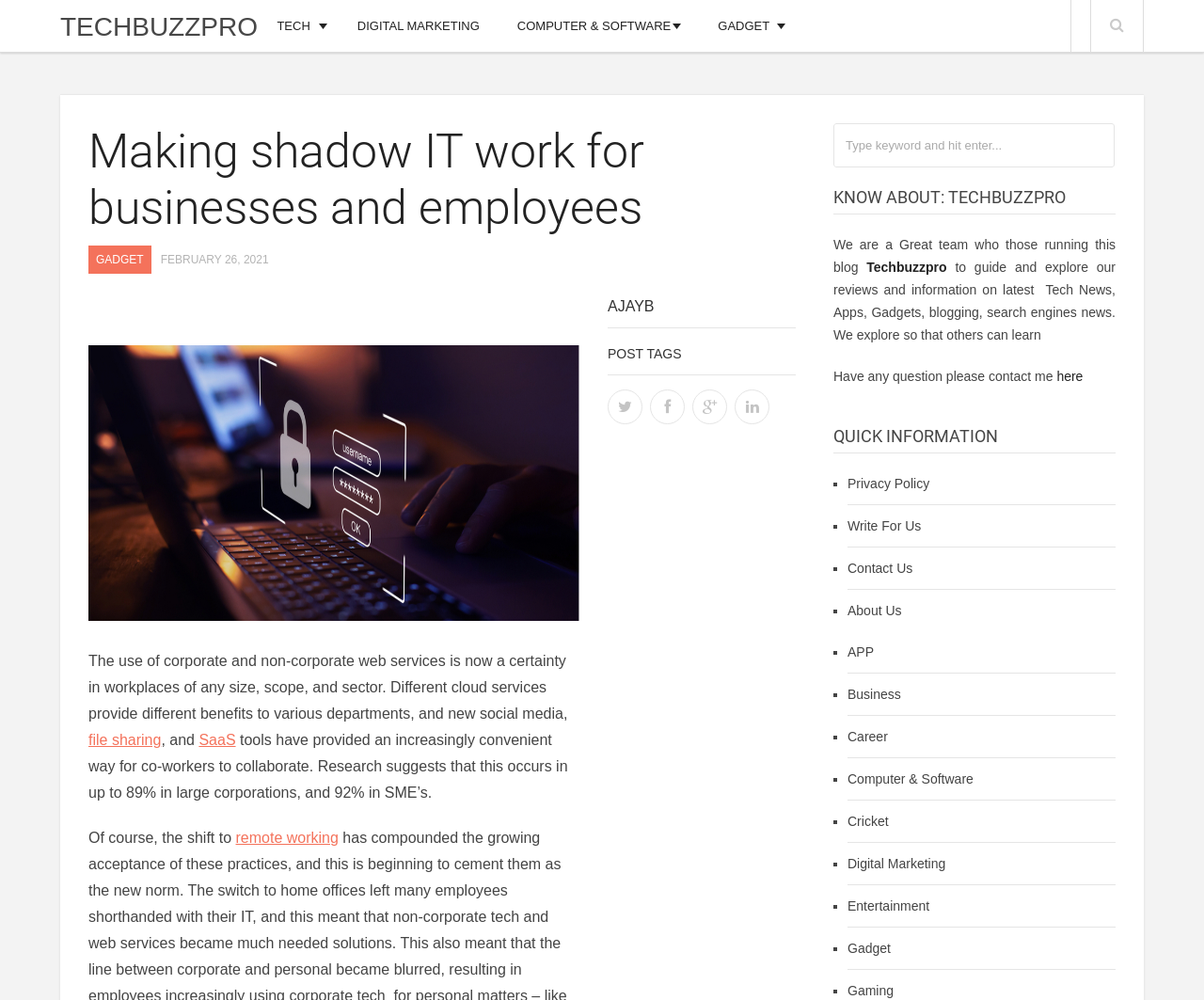Identify the bounding box coordinates for the element you need to click to achieve the following task: "Contact Gail Shannon". Provide the bounding box coordinates as four float numbers between 0 and 1, in the form [left, top, right, bottom].

None